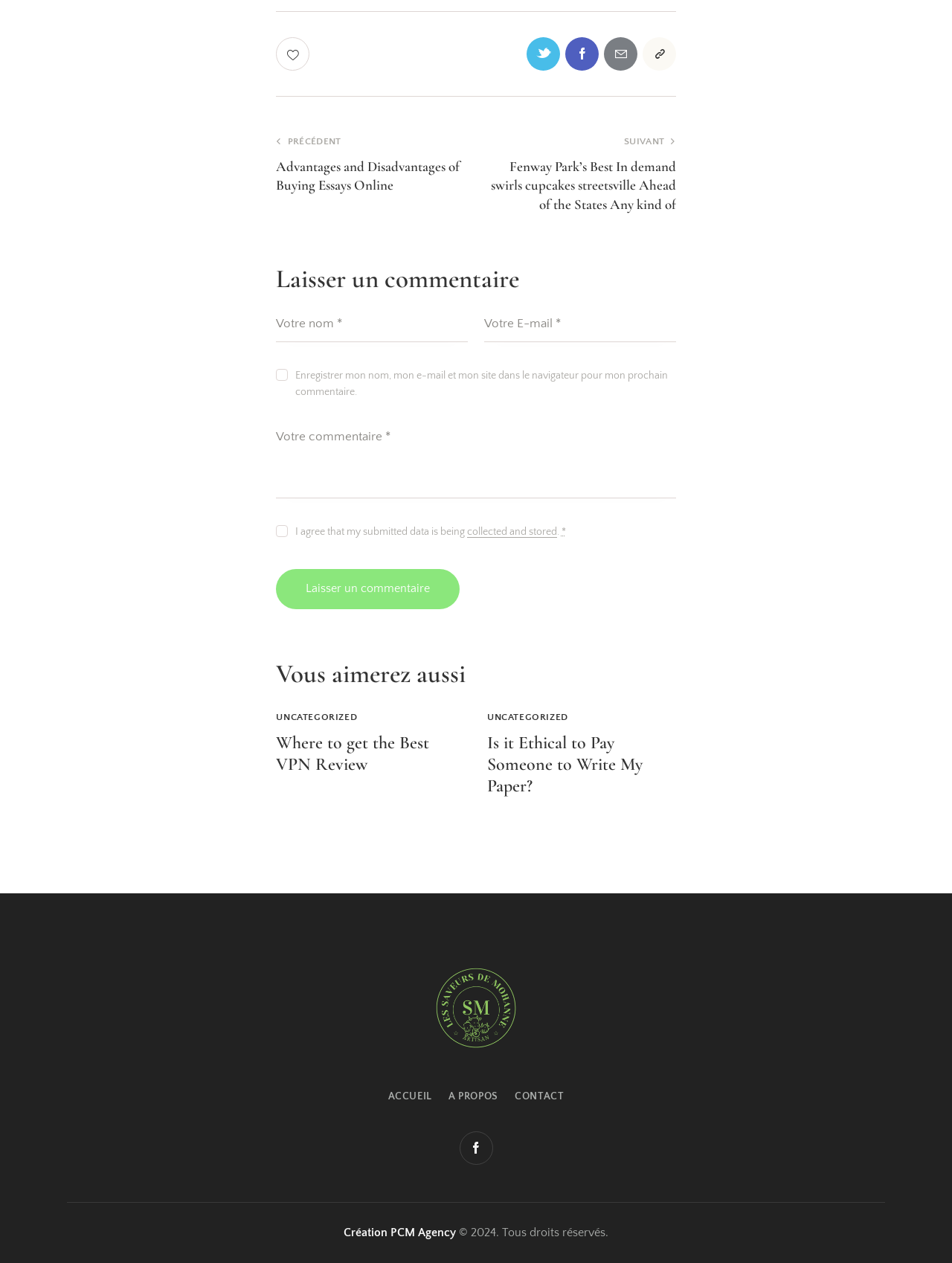How many textboxes are there in the comment submission form?
Provide a concise answer using a single word or phrase based on the image.

3